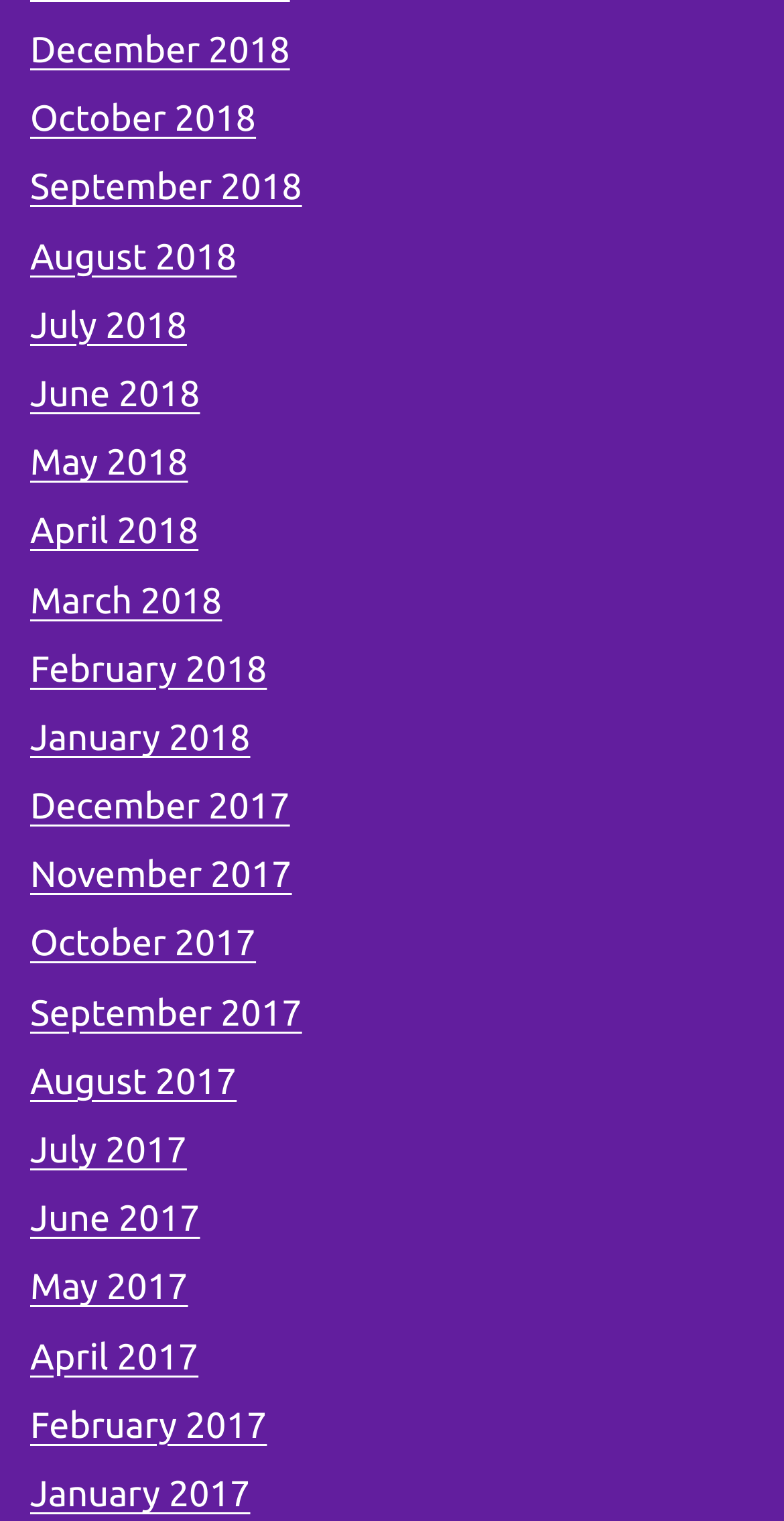What is the earliest month listed?
Observe the image and answer the question with a one-word or short phrase response.

January 2017